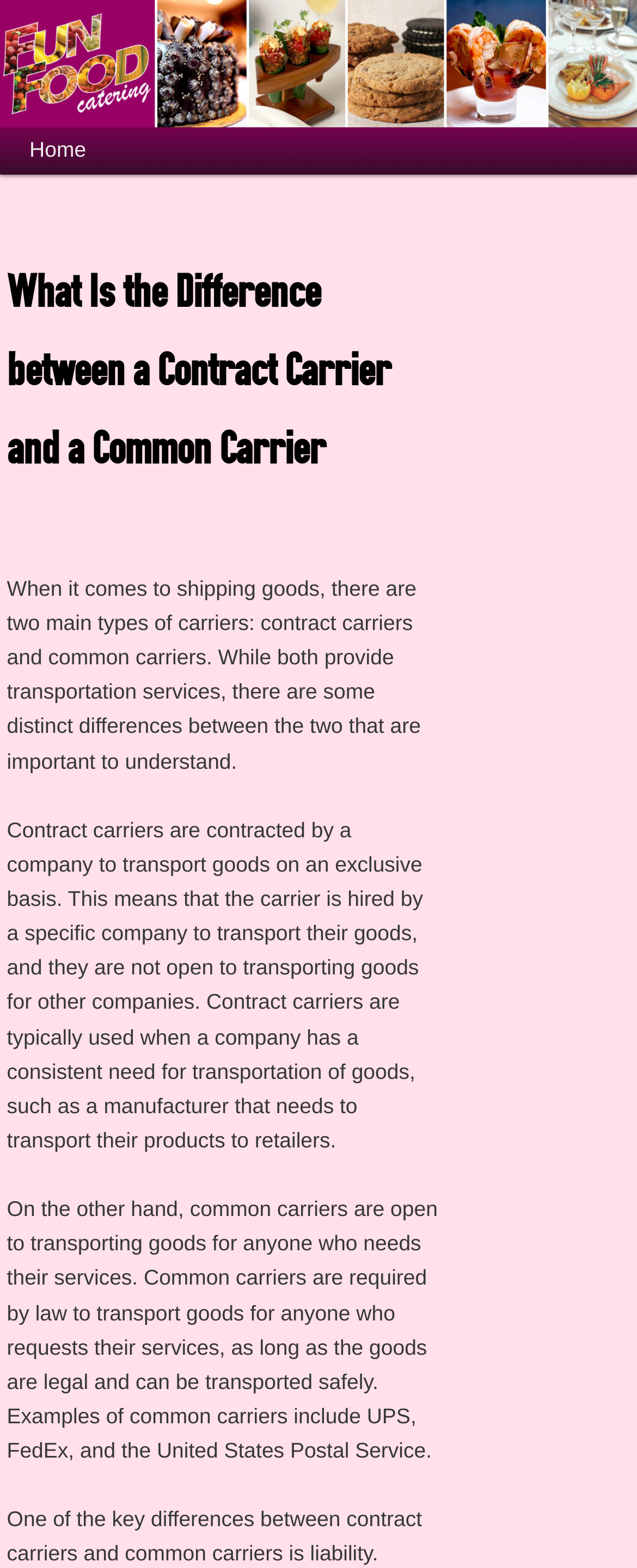How many main types of carriers are mentioned?
Based on the image, answer the question with as much detail as possible.

The webpage mentions that when it comes to shipping goods, there are two main types of carriers: contract carriers and common carriers, which are distinct and have different characteristics.